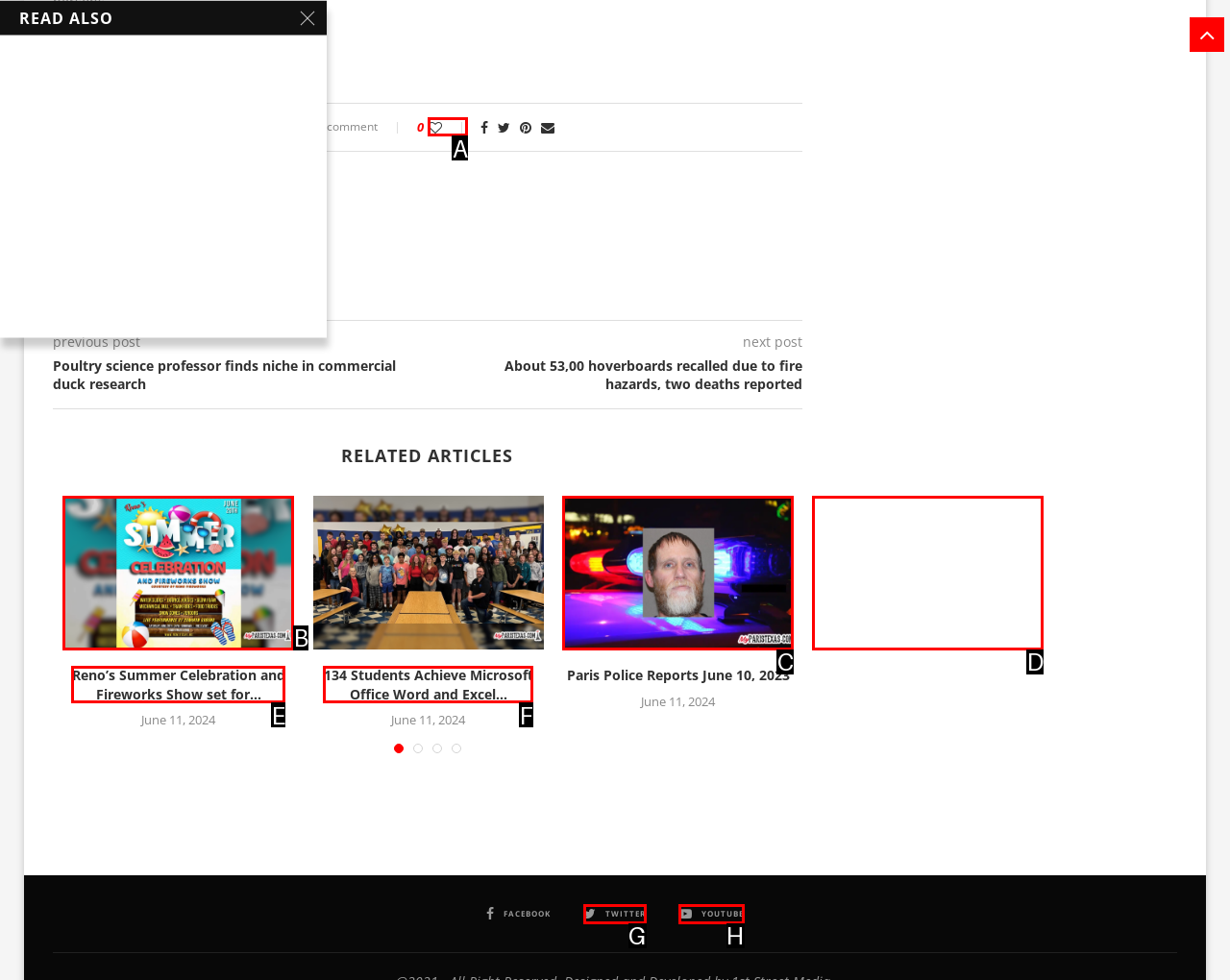Choose the option that best matches the element: parent_node: 0 title="Like"
Respond with the letter of the correct option.

A